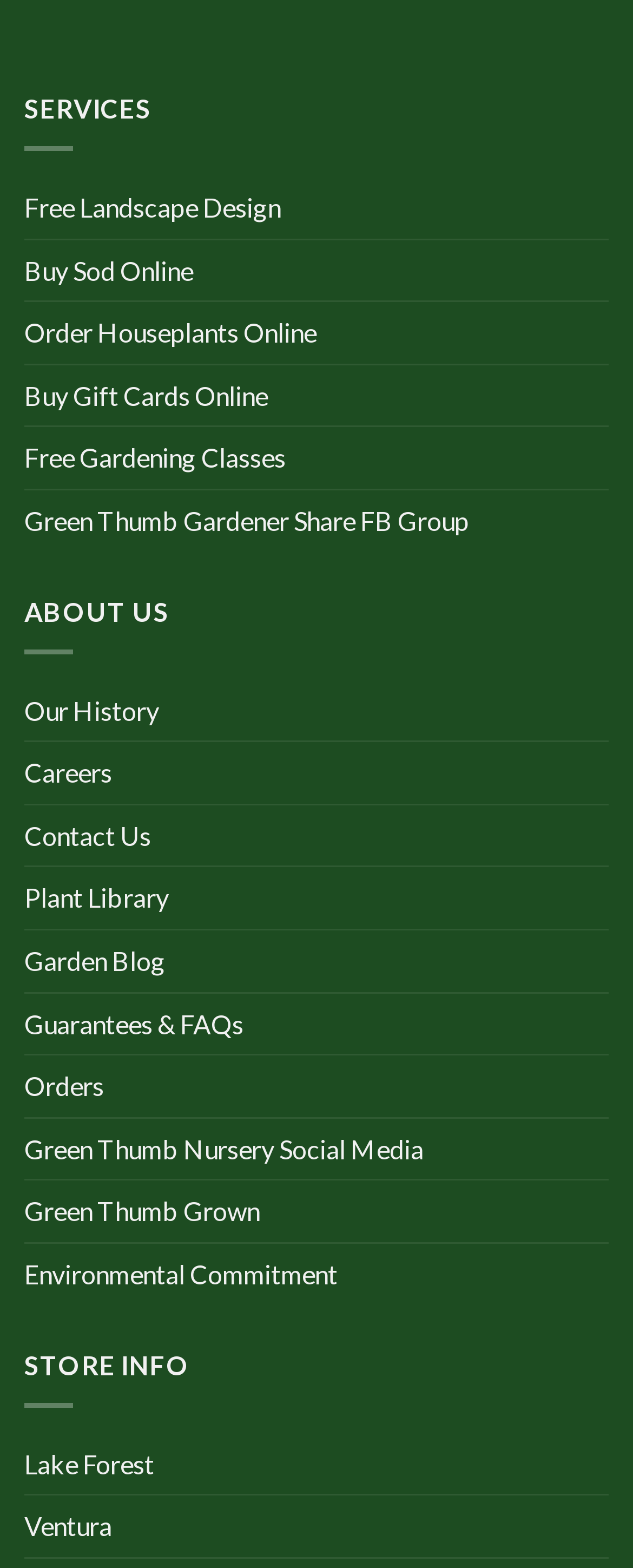Please give the bounding box coordinates of the area that should be clicked to fulfill the following instruction: "Check orders". The coordinates should be in the format of four float numbers from 0 to 1, i.e., [left, top, right, bottom].

[0.038, 0.673, 0.164, 0.712]